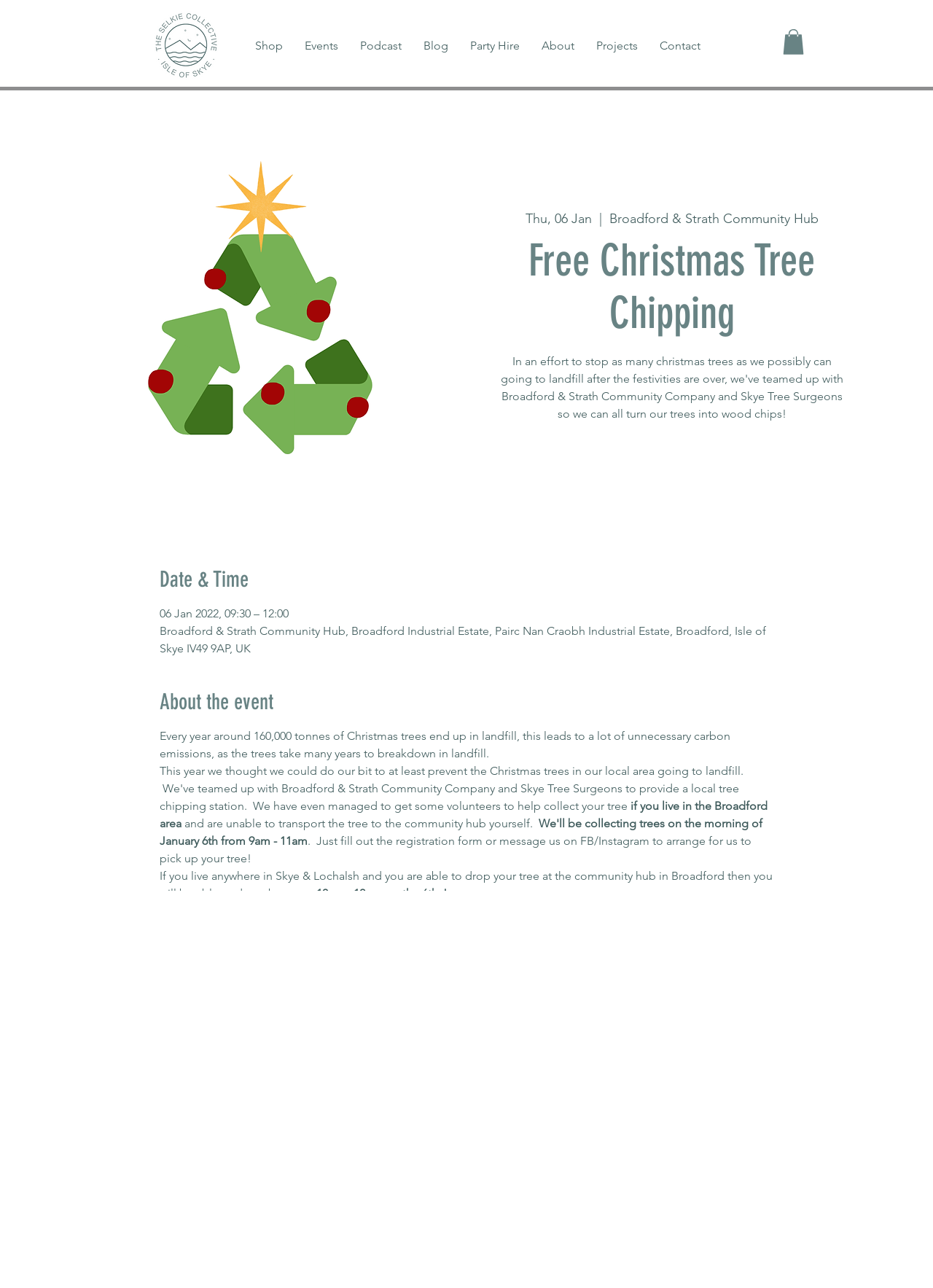Where is the event taking place?
Using the image as a reference, answer the question in detail.

According to the webpage, the event is taking place at the Broadford & Strath Community Hub, which is located at Broadford Industrial Estate, Pairc Nan Craobh Industrial Estate, Broadford, Isle of Skye IV49 9AP, UK.